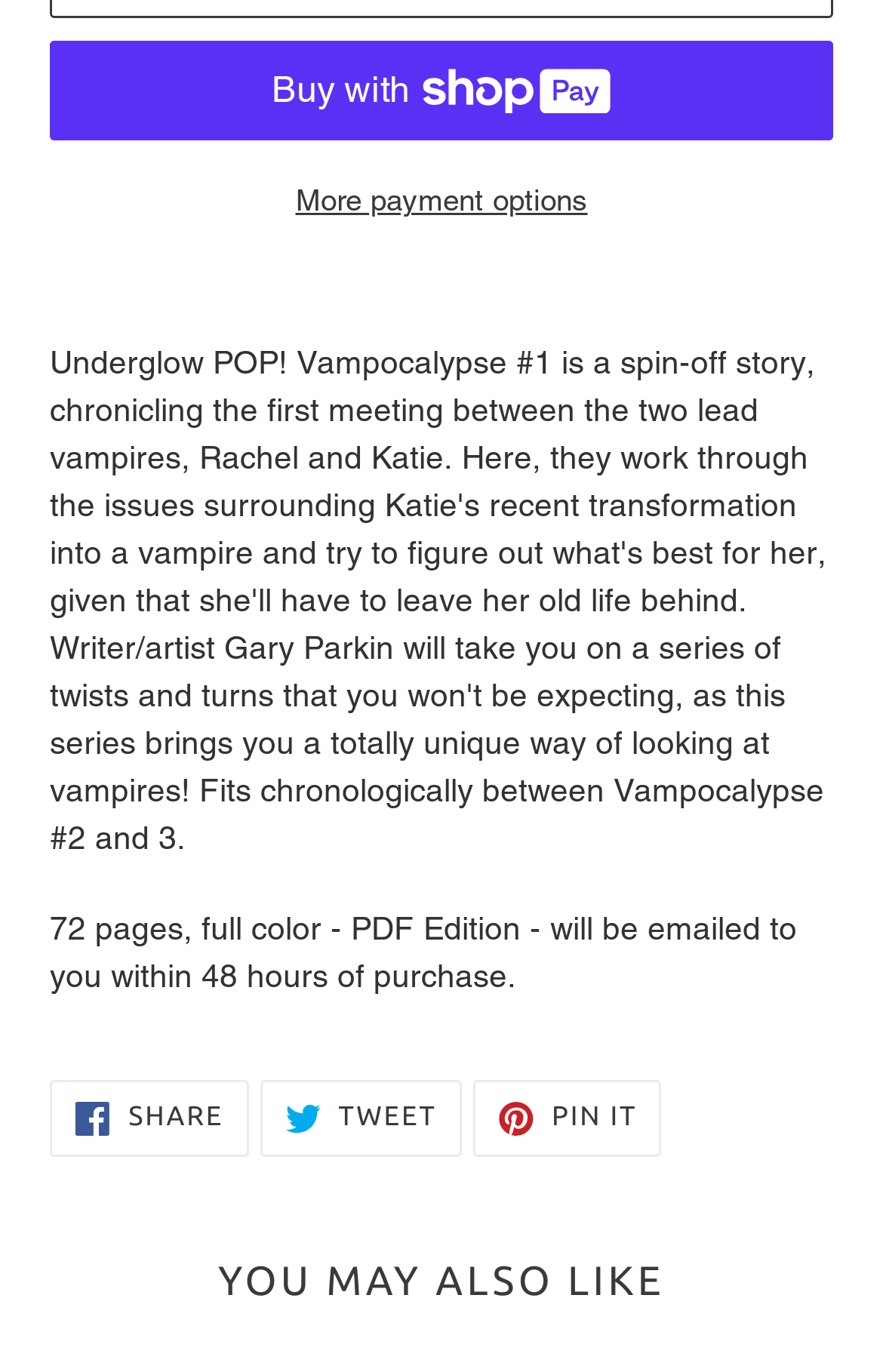Bounding box coordinates should be in the format (top-left x, top-left y, bottom-right x, bottom-right y) and all values should be floating point numbers between 0 and 1. Determine the bounding box coordinate for the UI element described as: Pin it Pin on Pinterest

[0.536, 0.788, 0.75, 0.844]